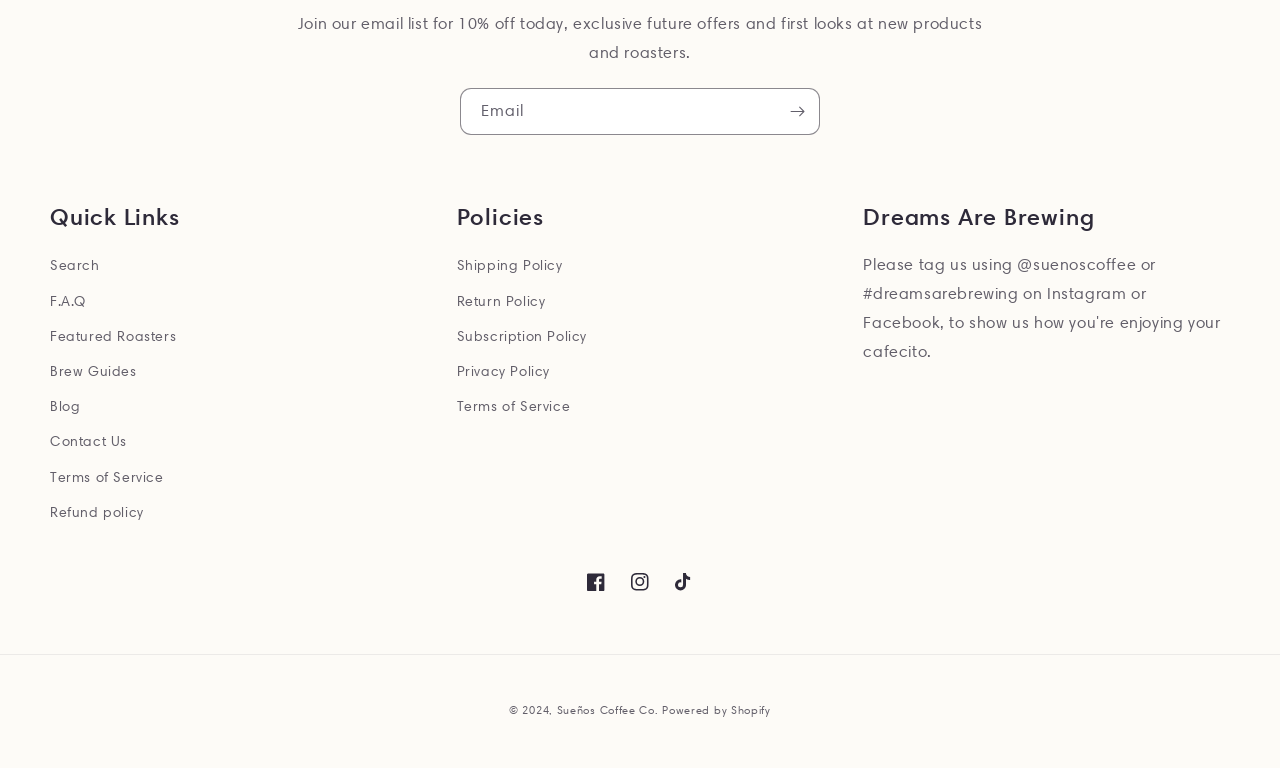Identify and provide the bounding box for the element described by: "Terms of Service".

[0.039, 0.598, 0.128, 0.644]